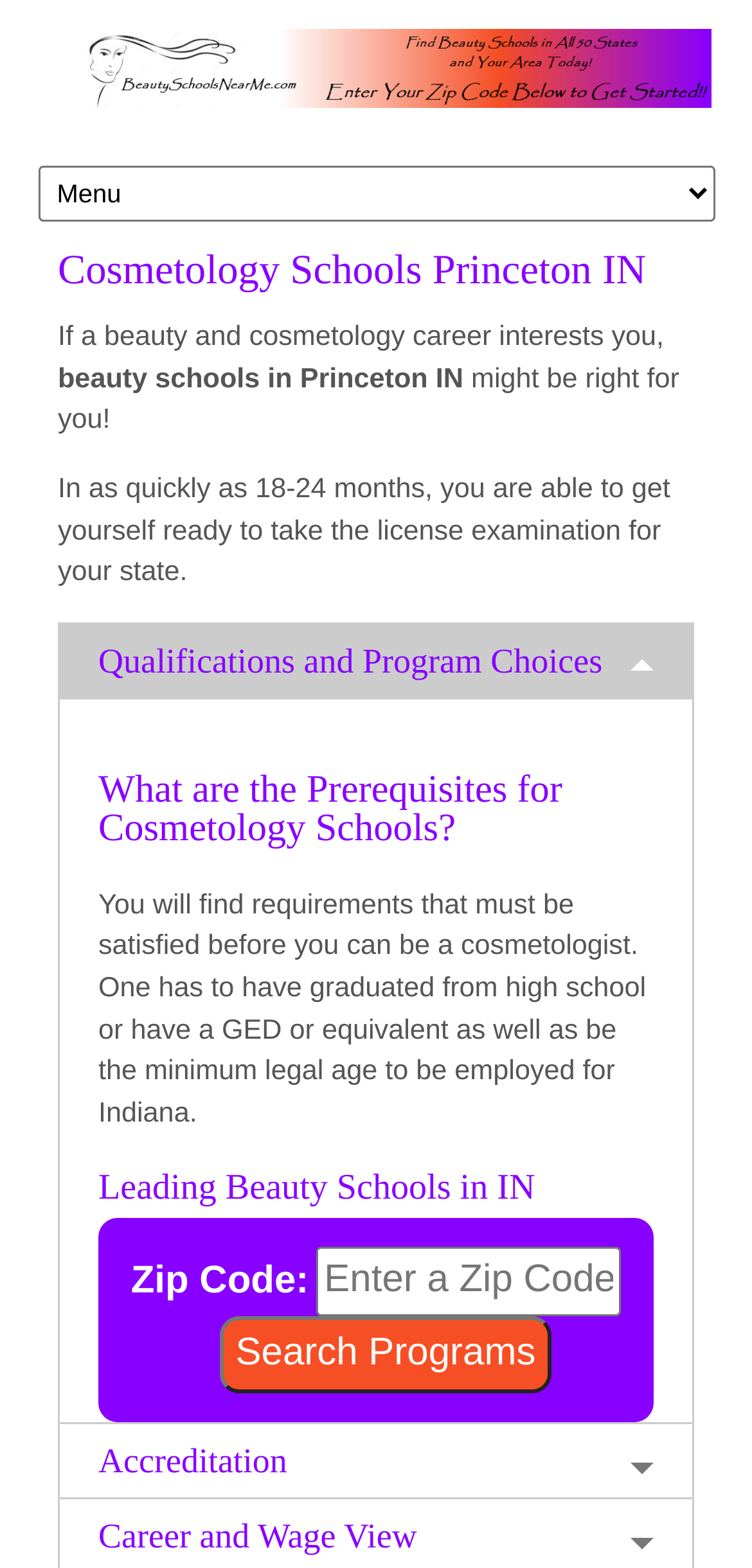Identify the bounding box of the UI element that matches this description: "name="s" placeholder="Search this website…"".

None